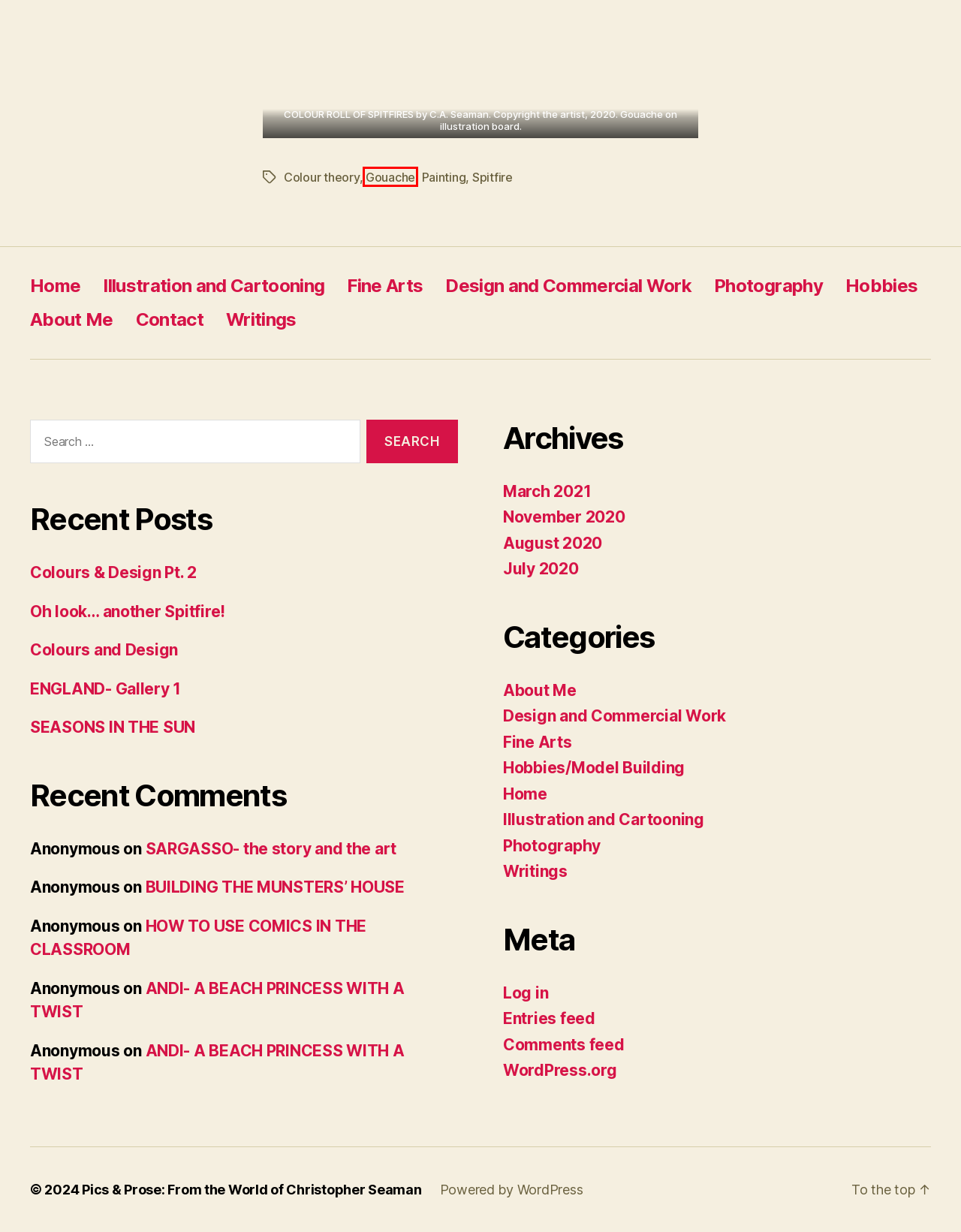Analyze the given webpage screenshot and identify the UI element within the red bounding box. Select the webpage description that best matches what you expect the new webpage to look like after clicking the element. Here are the candidates:
A. Pics & Prose: From the World of Christopher Seaman
B. Gouache – Pics & Prose: From the World of Christopher Seaman
C. Log In ‹ Pics & Prose: From the World of Christopher Seaman — WordPress
D. ENGLAND- Gallery 1 – Pics & Prose: From the World of Christopher Seaman
E. Blog Tool, Publishing Platform, and CMS – WordPress.org
F. Comments for Pics & Prose: From the World of Christopher Seaman
G. HOW TO USE COMICS IN THE CLASSROOM – Pics & Prose: From the World of Christopher Seaman
H. Painting – Pics & Prose: From the World of Christopher Seaman

B